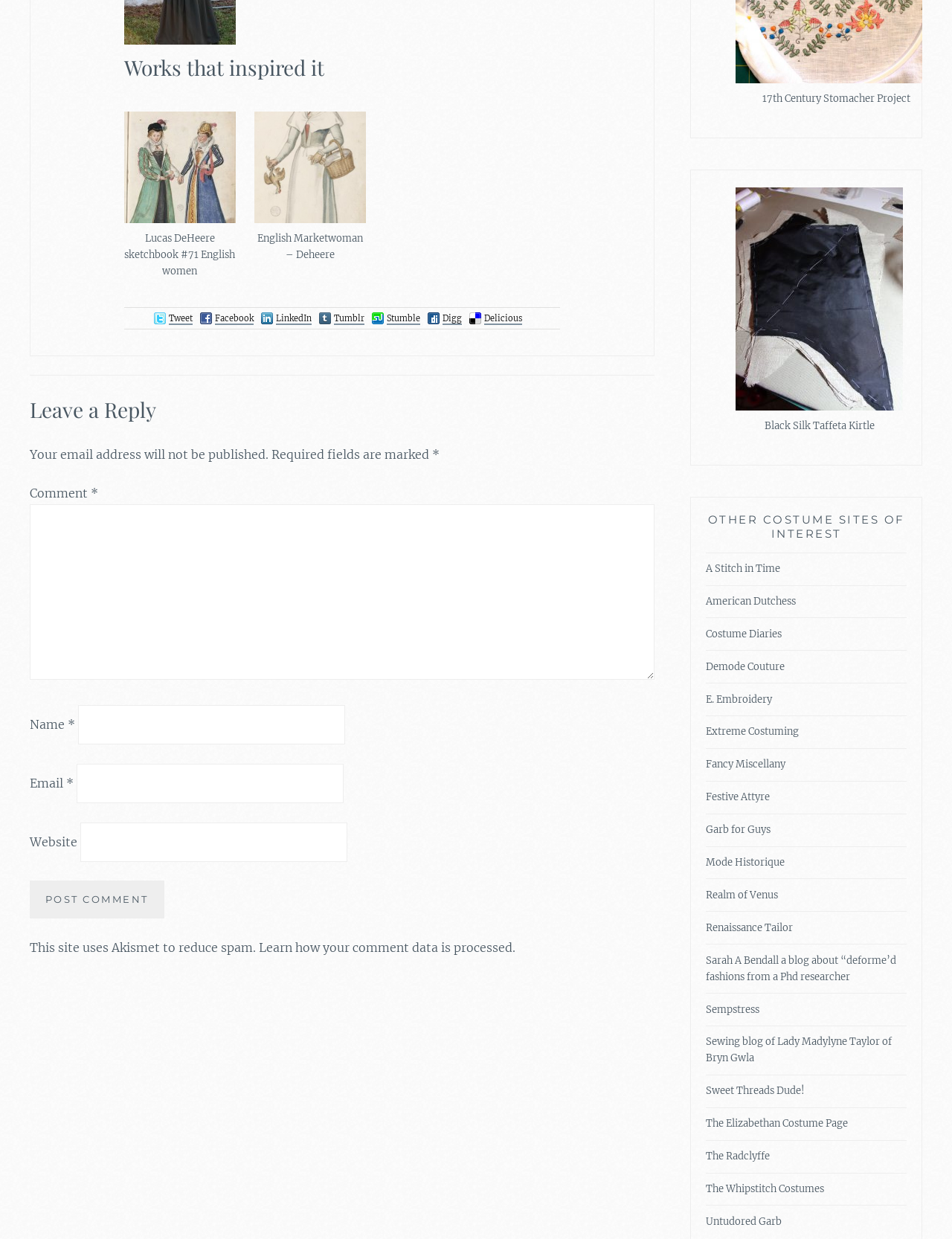Identify the coordinates of the bounding box for the element that must be clicked to accomplish the instruction: "Click the 'Tweet' link".

[0.178, 0.252, 0.203, 0.262]